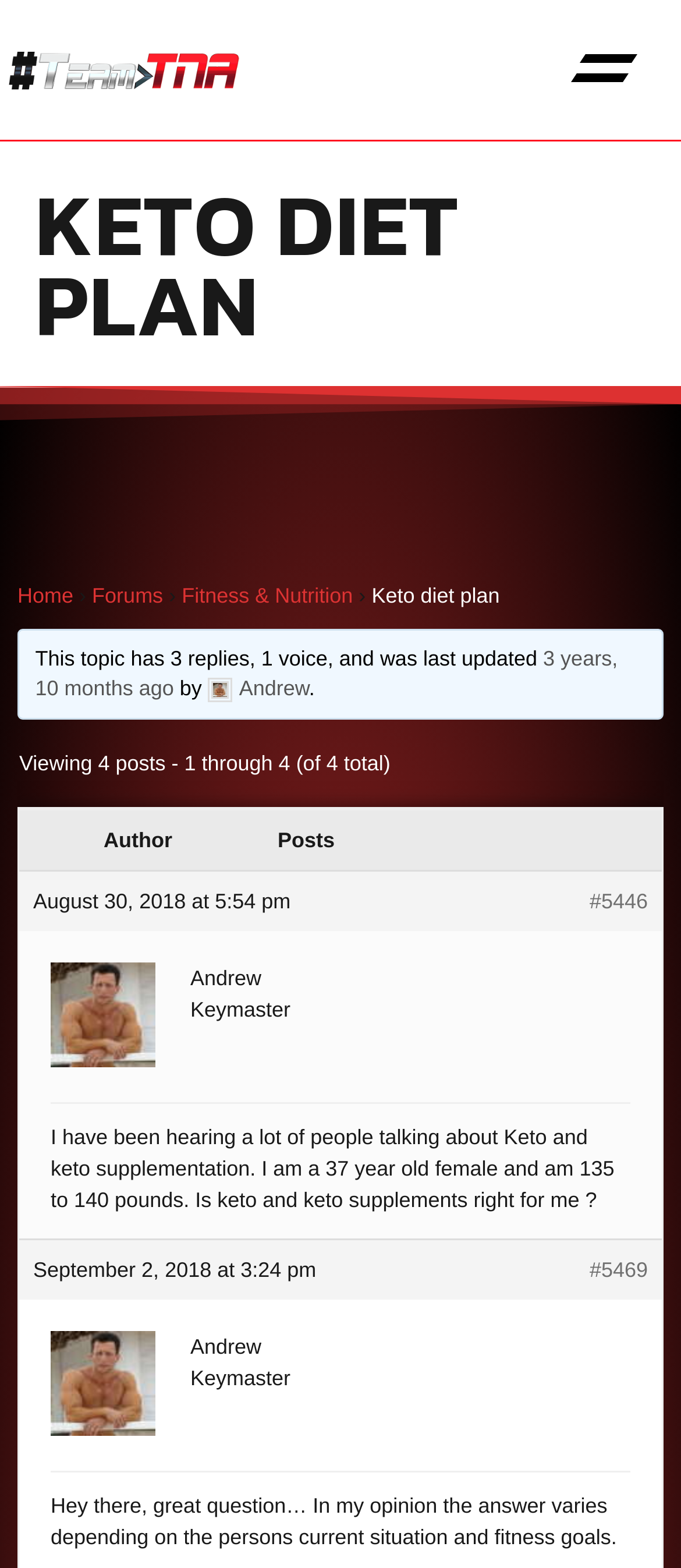Please determine the bounding box coordinates of the area that needs to be clicked to complete this task: 'View 'Forums' page'. The coordinates must be four float numbers between 0 and 1, formatted as [left, top, right, bottom].

[0.135, 0.372, 0.239, 0.388]